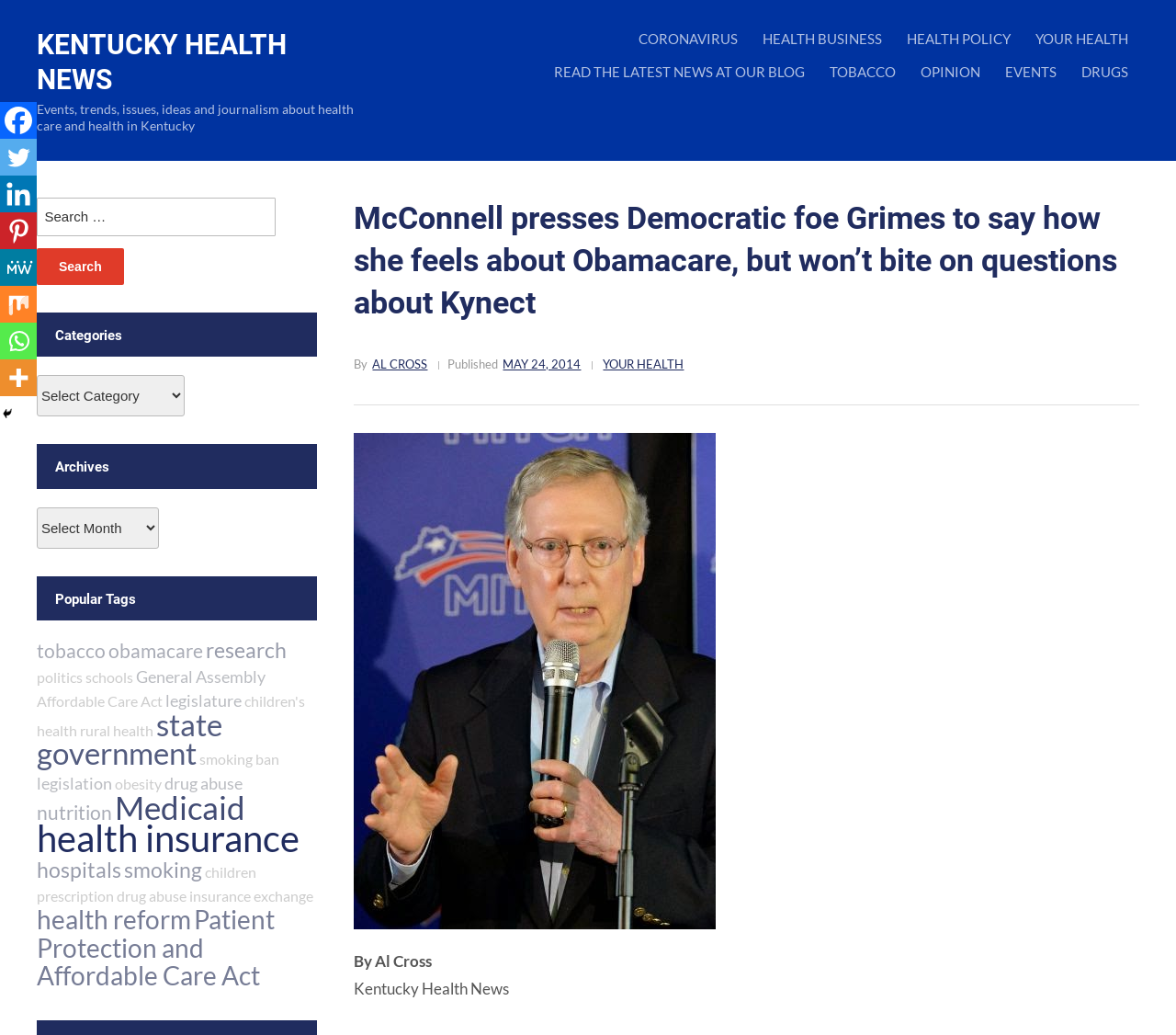Can you determine the bounding box coordinates of the area that needs to be clicked to fulfill the following instruction: "Search for keywords"?

[0.031, 0.191, 0.27, 0.275]